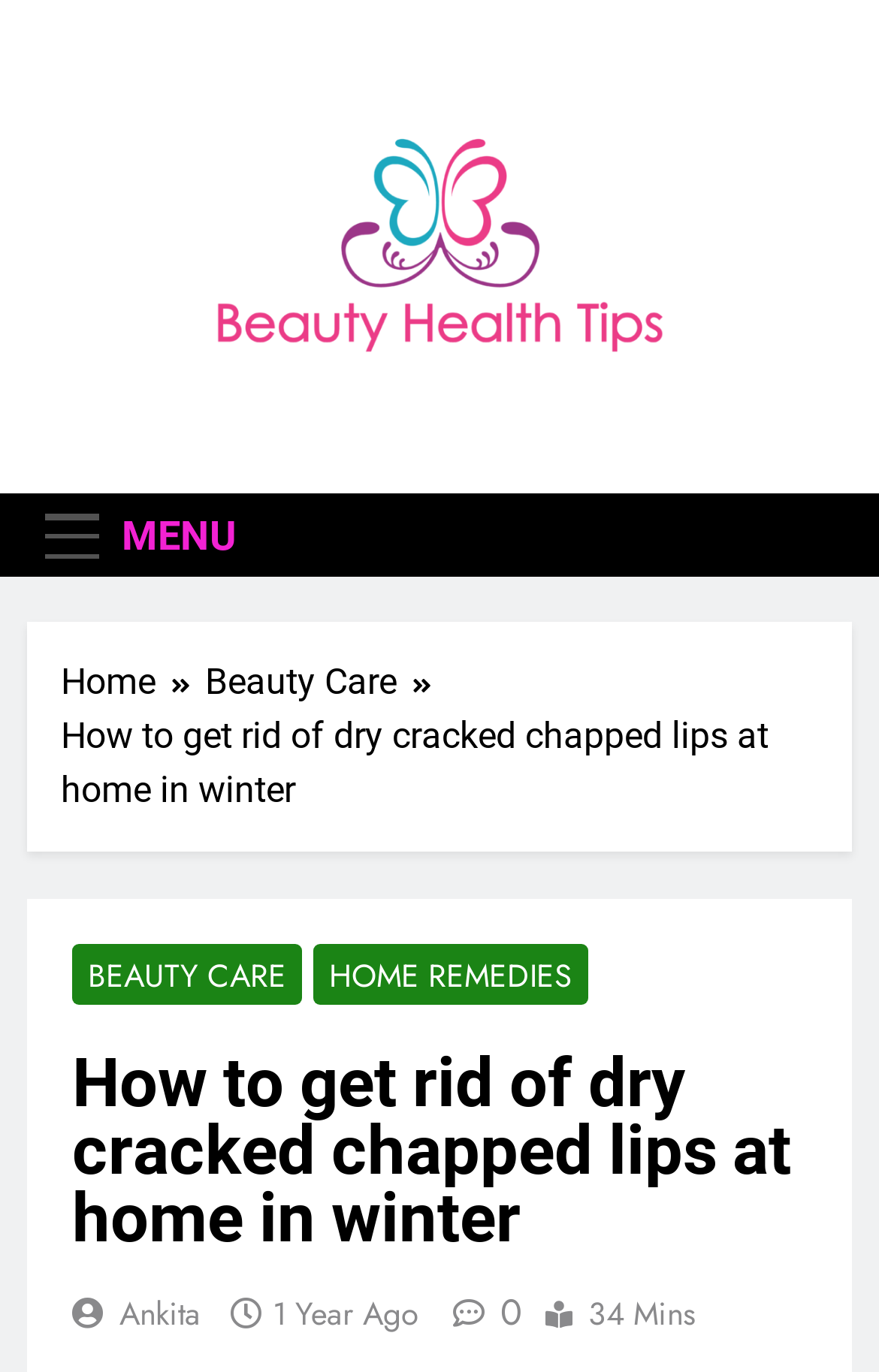Answer the following inquiry with a single word or phrase:
What is the topic of the webpage?

Dry cracked chapped lips